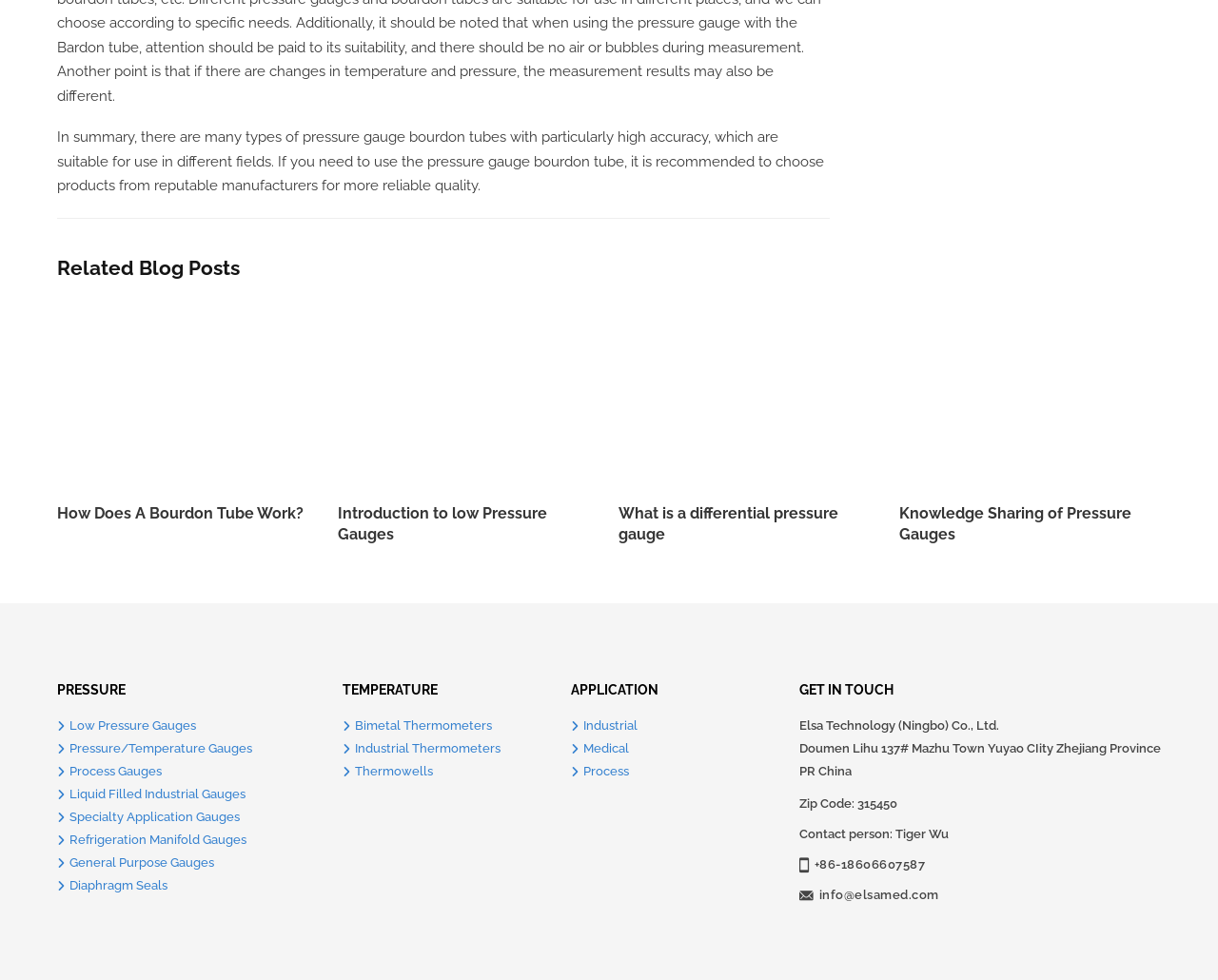Please identify the coordinates of the bounding box for the clickable region that will accomplish this instruction: "Get in touch with Elsa Technology (Ningbo) Co., Ltd.".

[0.656, 0.733, 0.82, 0.747]